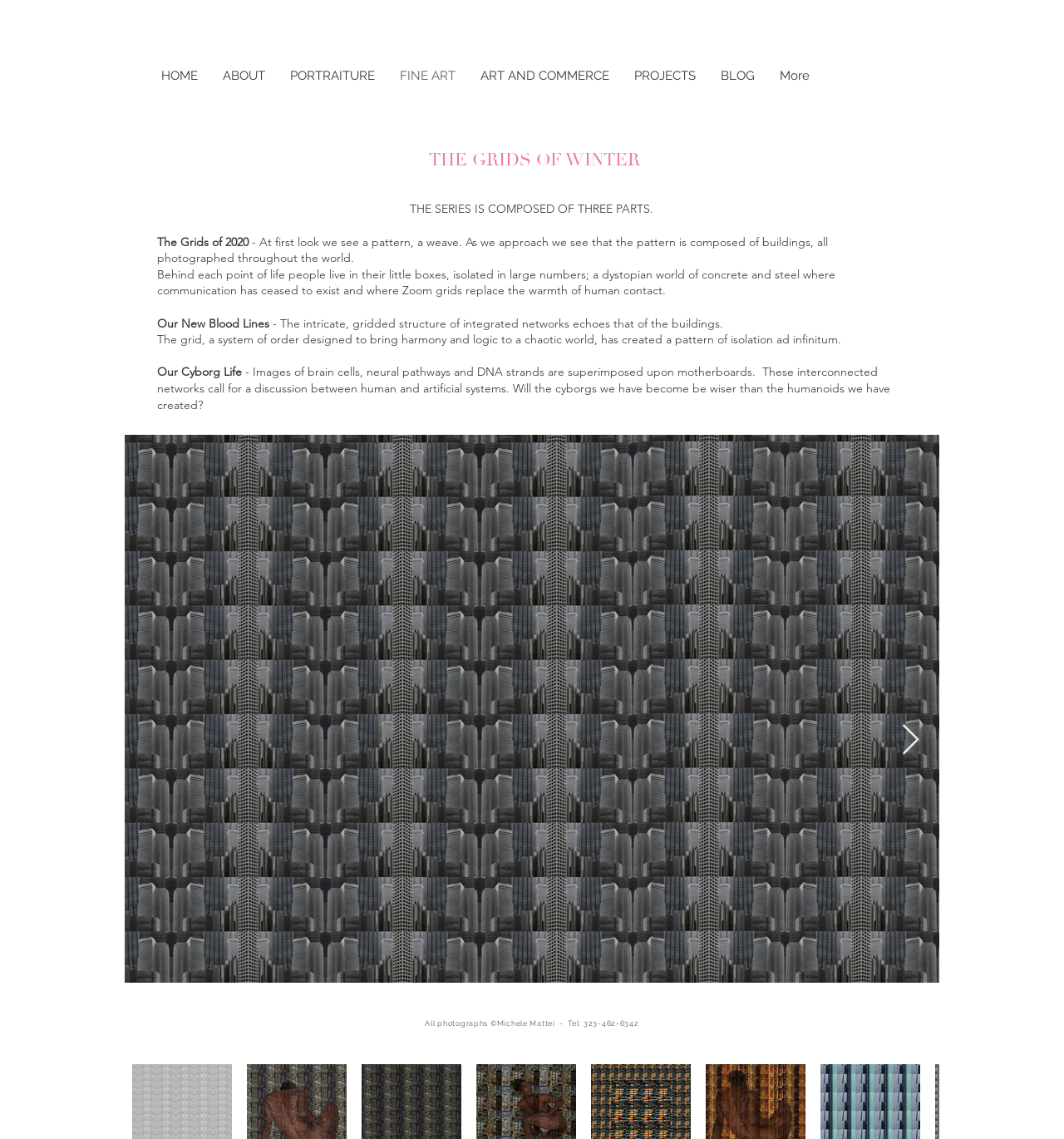Please answer the following question using a single word or phrase: 
What is the name of the photographer?

Michele Mattei